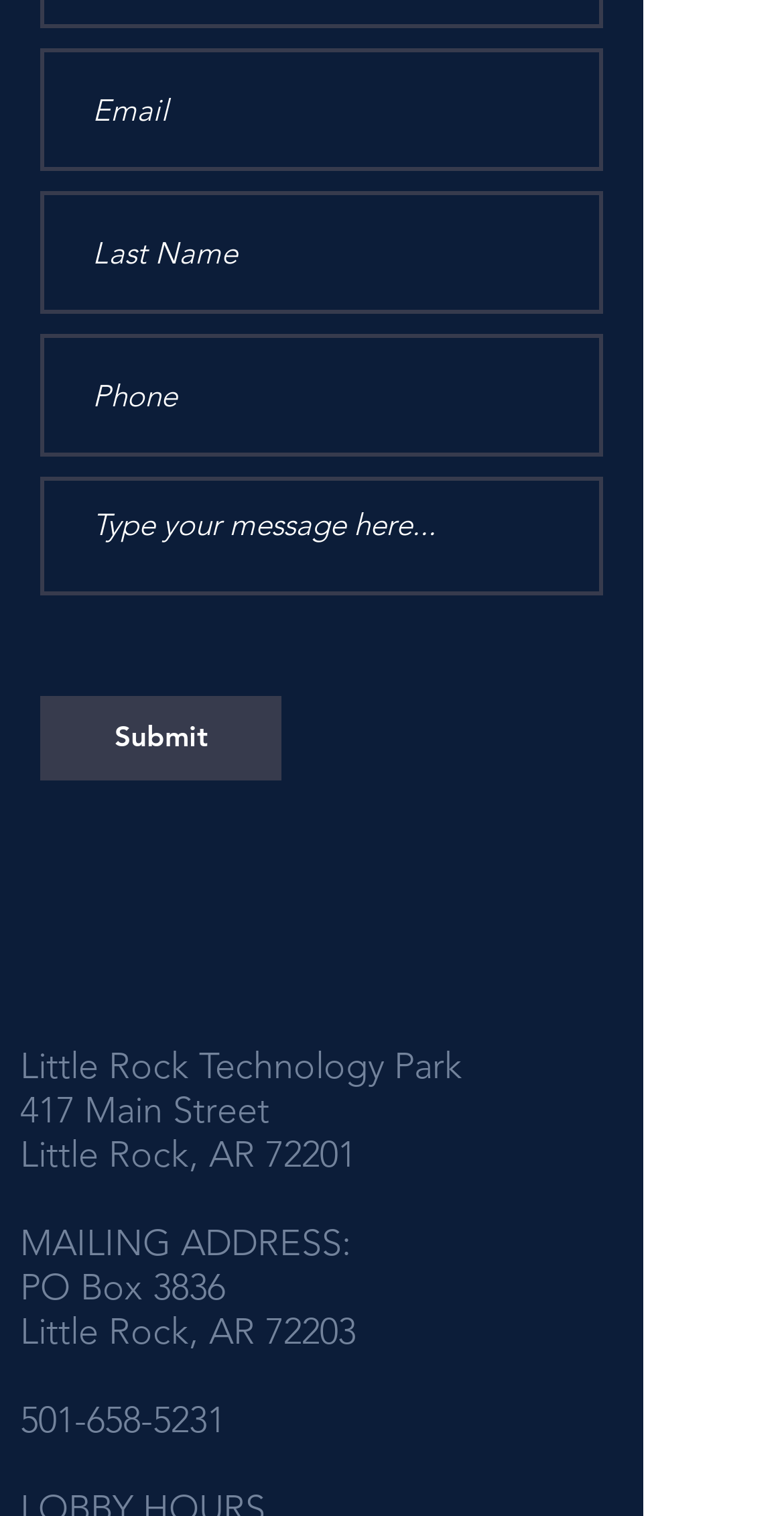Please mark the bounding box coordinates of the area that should be clicked to carry out the instruction: "Enter email".

[0.051, 0.032, 0.769, 0.113]